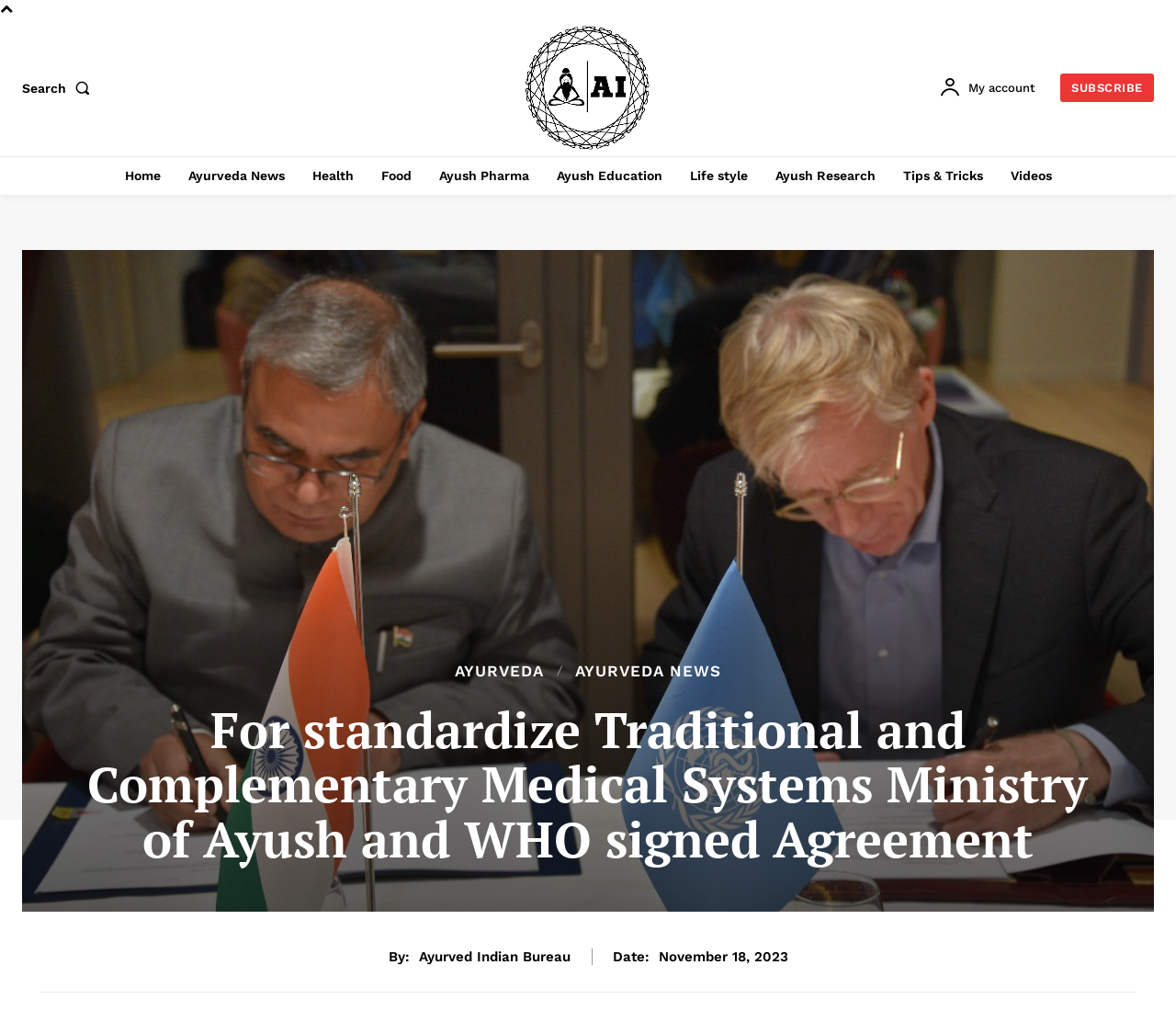Please specify the bounding box coordinates for the clickable region that will help you carry out the instruction: "Visit the home page".

[0.098, 0.151, 0.144, 0.189]